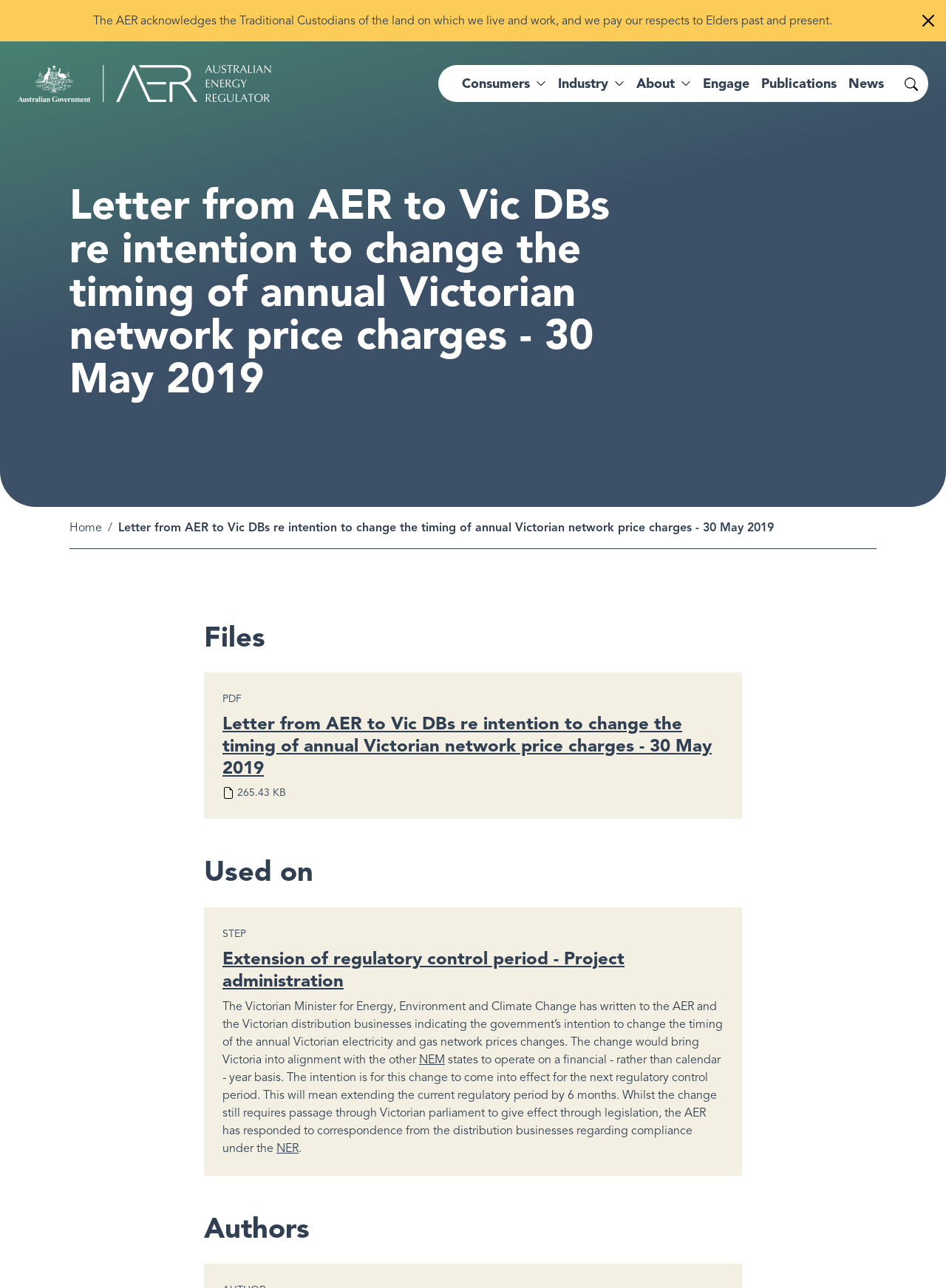What is the file size of the PDF document mentioned on the webpage?
Use the image to give a comprehensive and detailed response to the question.

The file size of the PDF document is mentioned next to the link 'Letter from AER to Vic DBs re intention to change the timing of annual Victorian network price charges - 30 May 2019' which is located in the 'Files' section of the webpage.